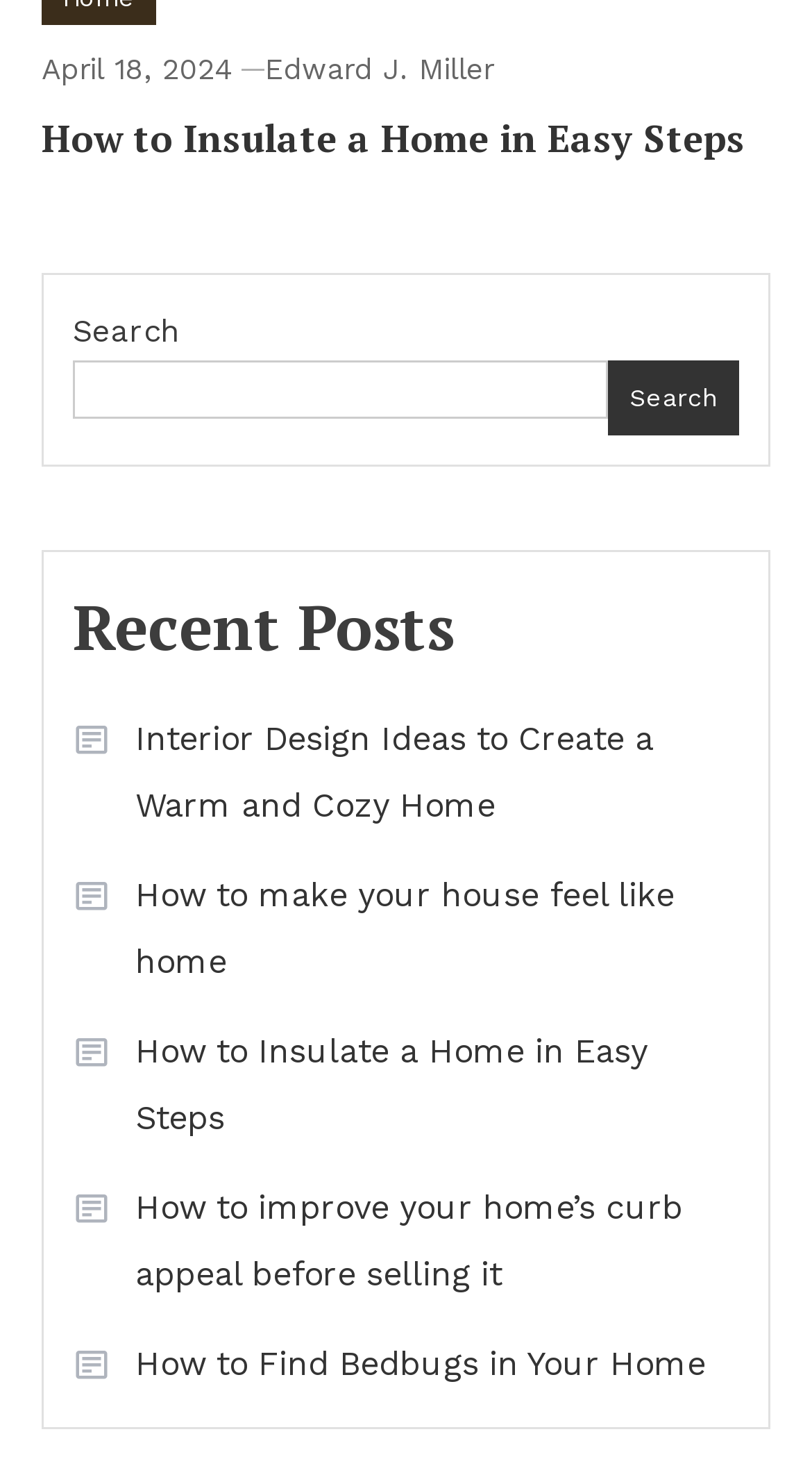Please specify the bounding box coordinates in the format (top-left x, top-left y, bottom-right x, bottom-right y), with all values as floating point numbers between 0 and 1. Identify the bounding box of the UI element described by: Edward J. Miller

[0.326, 0.036, 0.608, 0.058]